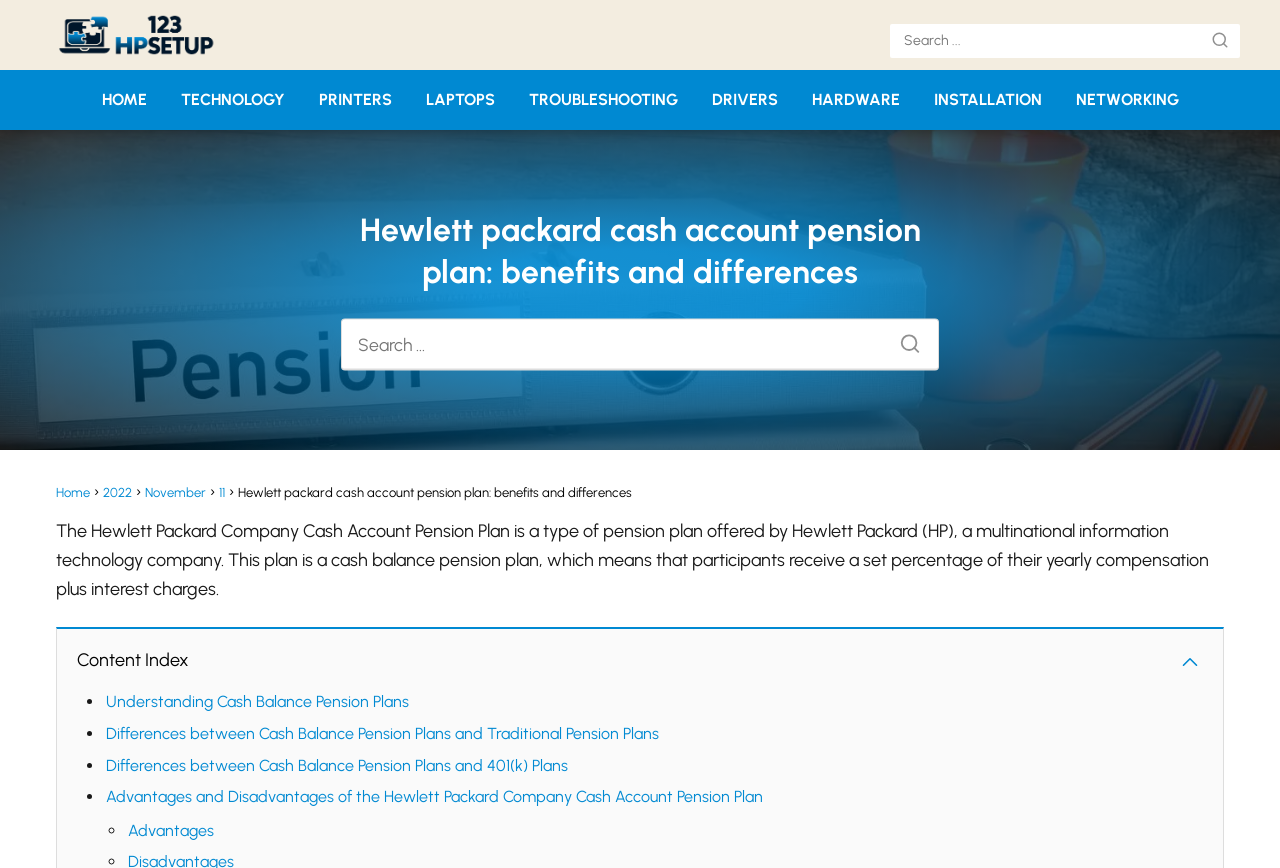Convey a detailed summary of the webpage, mentioning all key elements.

The webpage is about the Hewlett Packard Company Cash Account Pension Plan, a cash balance pension plan offered by HP. At the top left corner, there is a logo of "123 HP Setup" with a link to the website. Next to it, there is a search bar with a "Search" button. 

Below the logo, there is a navigation menu with links to different sections of the website, including "HOME", "TECHNOLOGY", "PRINTERS", "LAPTOPS", "TROUBLESHOOTING", "DRIVERS", "HARDWARE", "INSTALLATION", and "NETWORKING". 

The main content of the webpage is divided into several sections. The first section has a heading that reads "Hewlett packard cash account pension plan: benefits and differences". Below the heading, there is a brief introduction to the pension plan, explaining that it is a type of cash balance pension plan offered by HP.

The next section has a navigation breadcrumb trail showing the path "Home > 2022 > November > 11 > Hewlett packard cash account pension plan: benefits and differences". 

Below the breadcrumb trail, there is a section with a heading "Content Index". This section has a list of links to different topics related to the pension plan, including "Understanding Cash Balance Pension Plans", "Differences between Cash Balance Pension Plans and Traditional Pension Plans", "Differences between Cash Balance Pension Plans and 401(k) Plans", and "Advantages and Disadvantages of the Hewlett Packard Company Cash Account Pension Plan". Each link is preceded by a bullet point or a circle marker.